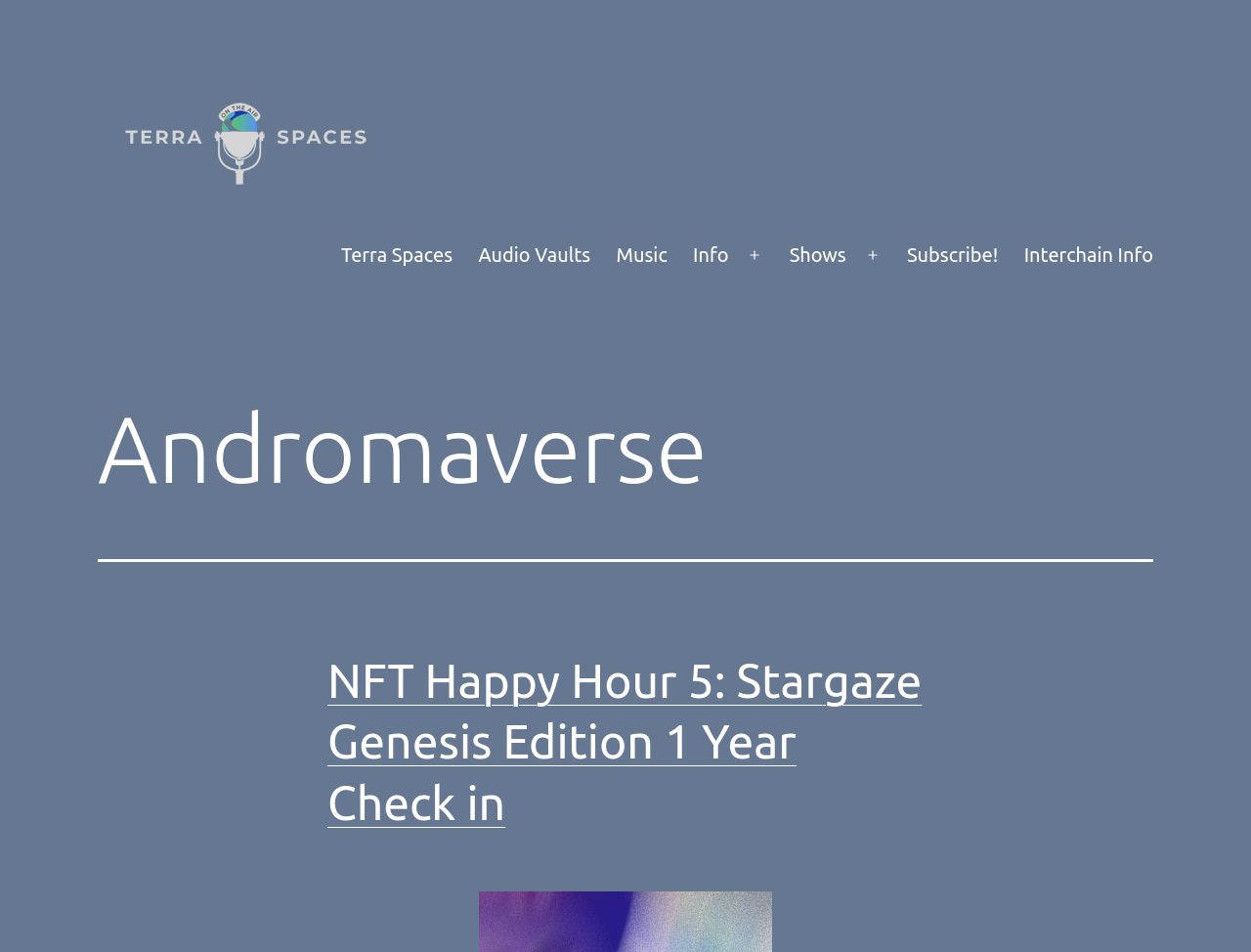Determine the bounding box coordinates for the UI element described. Format the coordinates as (top-left x, top-left y, bottom-right x, bottom-right y) and ensure all values are between 0 and 1. Element description: Open menu

[0.68, 0.242, 0.715, 0.294]